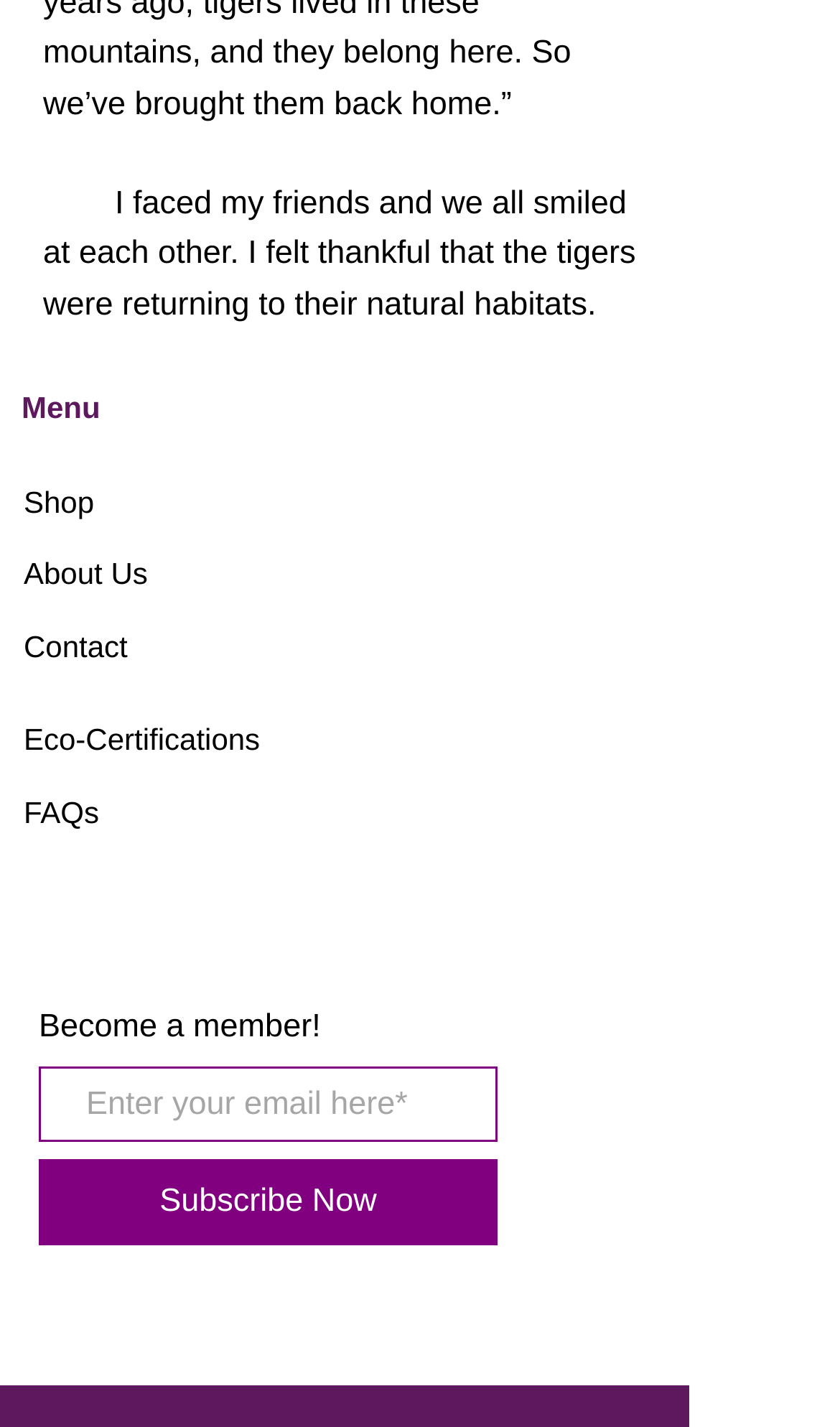Identify the bounding box coordinates of the HTML element based on this description: "aria-label="Facebook"".

[0.028, 0.611, 0.105, 0.656]